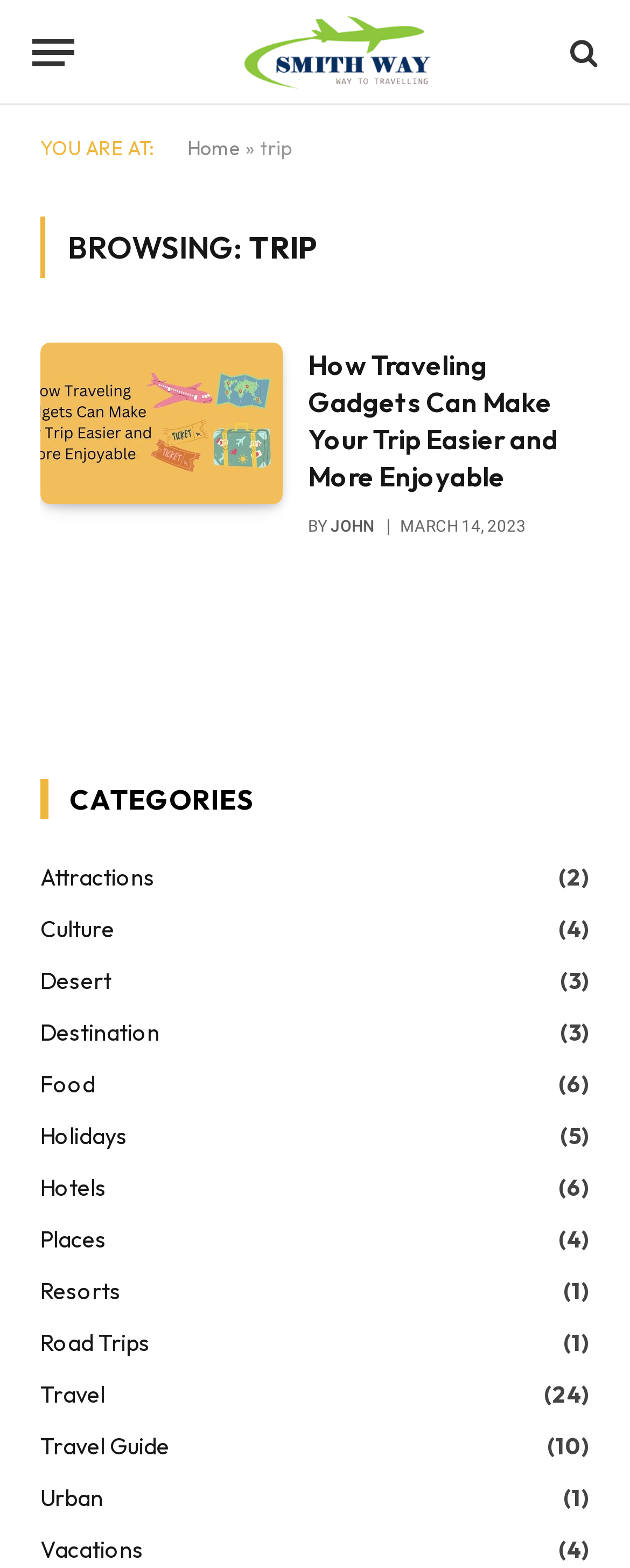What is the name of the website?
Please elaborate on the answer to the question with detailed information.

I looked at the top of the webpage and found the website's name, 'Smith Way', which is also the text of the link at the top of the page.